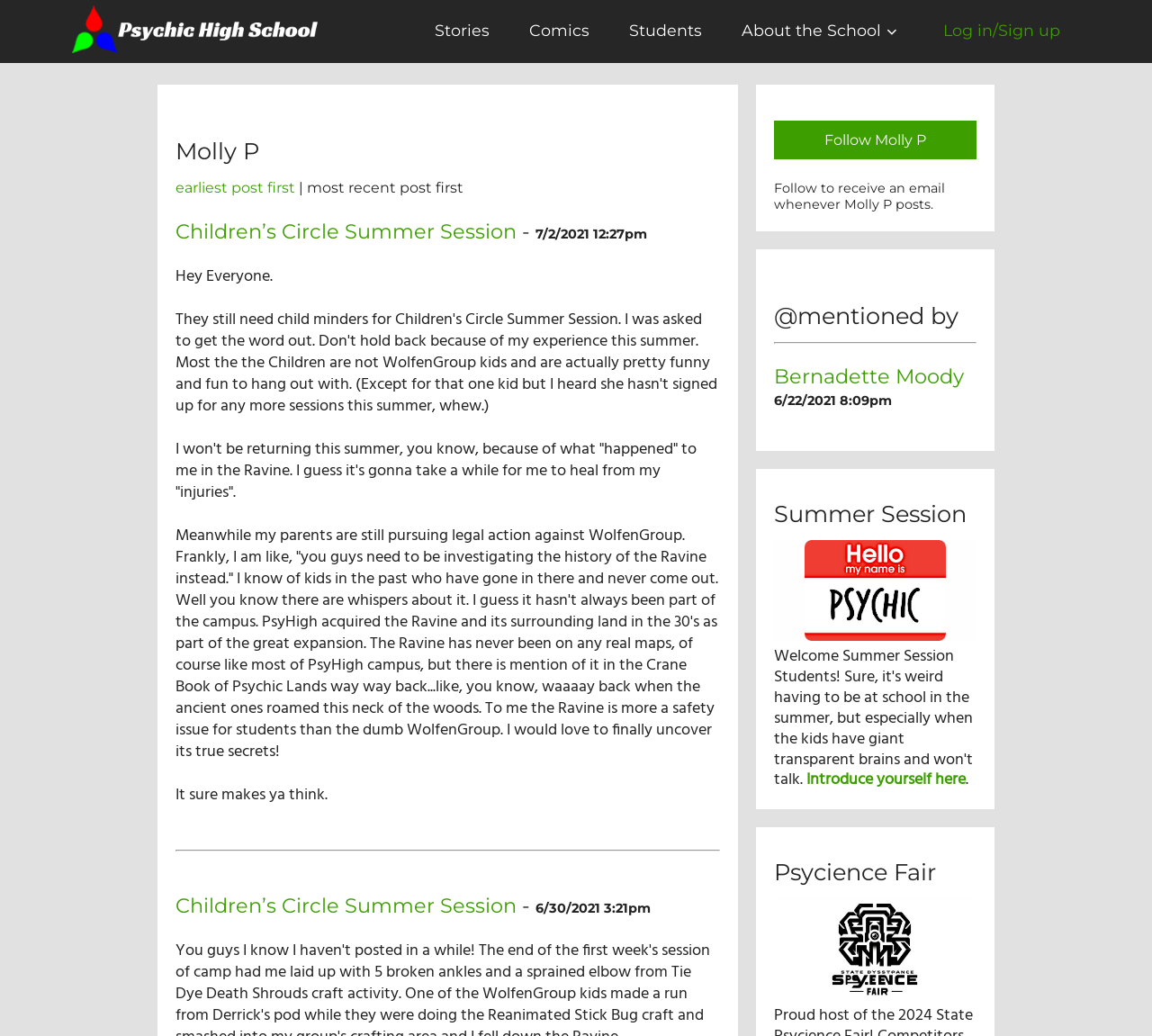Find the bounding box coordinates of the clickable area that will achieve the following instruction: "View the 'Children’s Circle Summer Session' post".

[0.152, 0.211, 0.448, 0.235]